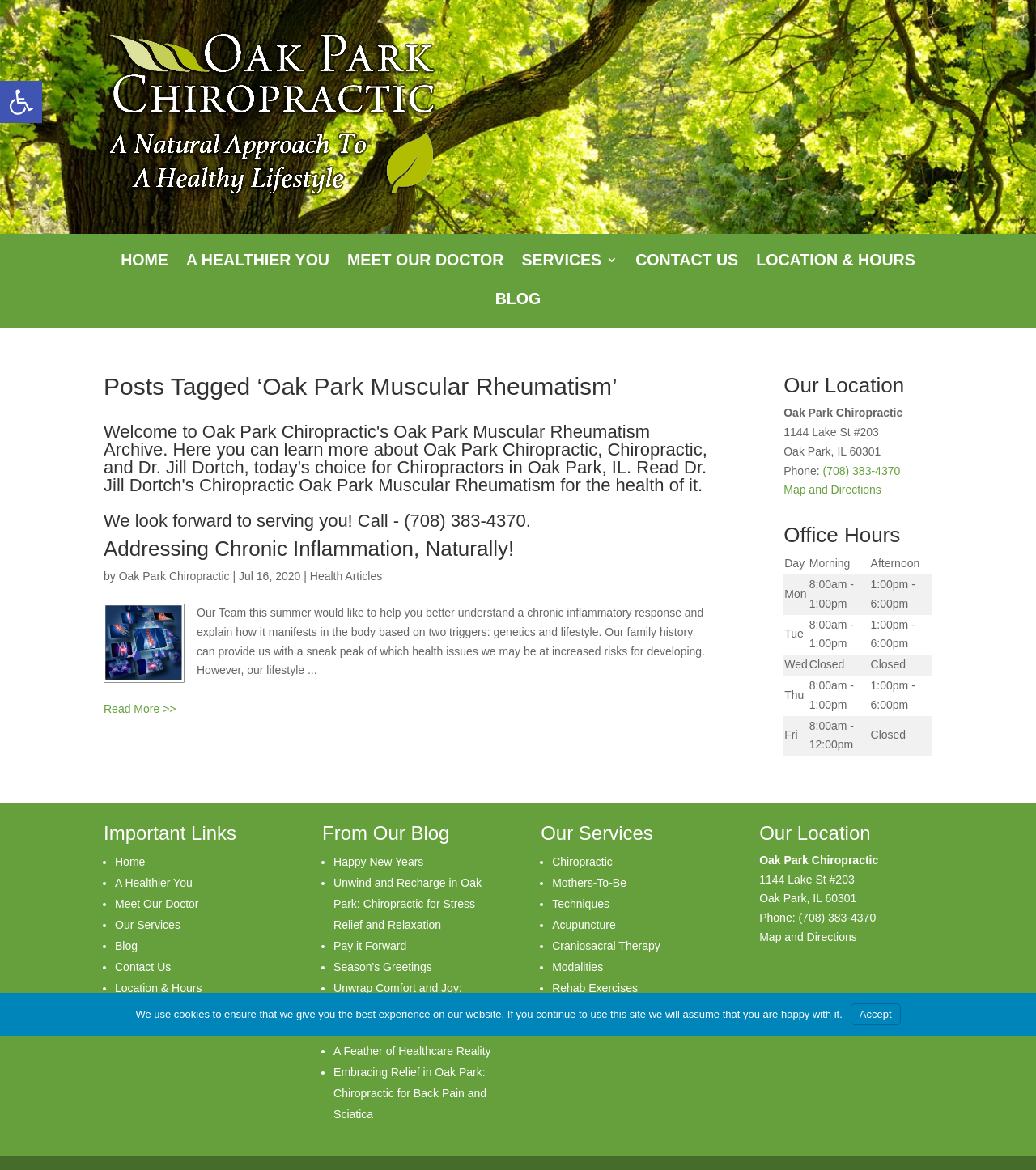Identify the bounding box coordinates of the section to be clicked to complete the task described by the following instruction: "Click the HOME link". The coordinates should be four float numbers between 0 and 1, formatted as [left, top, right, bottom].

[0.117, 0.217, 0.162, 0.247]